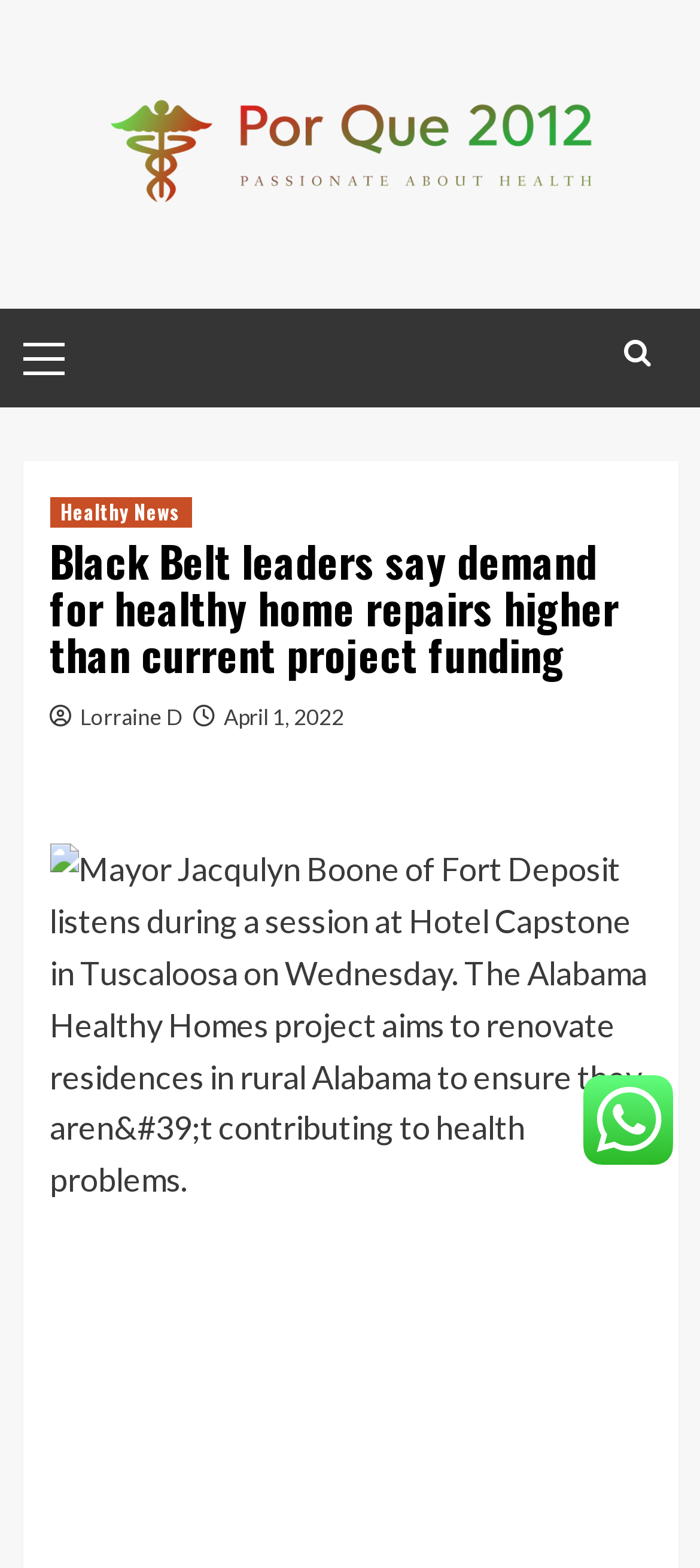Give a full account of the webpage's elements and their arrangement.

The webpage appears to be a news article page. At the top, there is a logo or icon with the text "Por Que 2012" which is also a clickable link. Below the logo, there is a primary menu section with the label "Primary Menu". 

On the right side of the page, there is a search icon represented by the Unicode character "\uf002". 

The main content of the page is a news article with a heading that reads "Black Belt leaders say demand for healthy home repairs higher than current project funding". Below the heading, there are links to the author "Lorraine D'" and the publication date "April 1, 2022". 

The article features an image of Mayor Jacqulyn Boone of Fort Deposit listening during a session at Hotel Capstone in Tuscaloosa on Wednesday, with a caption describing the Alabama Healthy Homes project. 

At the bottom of the page, there is another image, but it does not have a descriptive text.